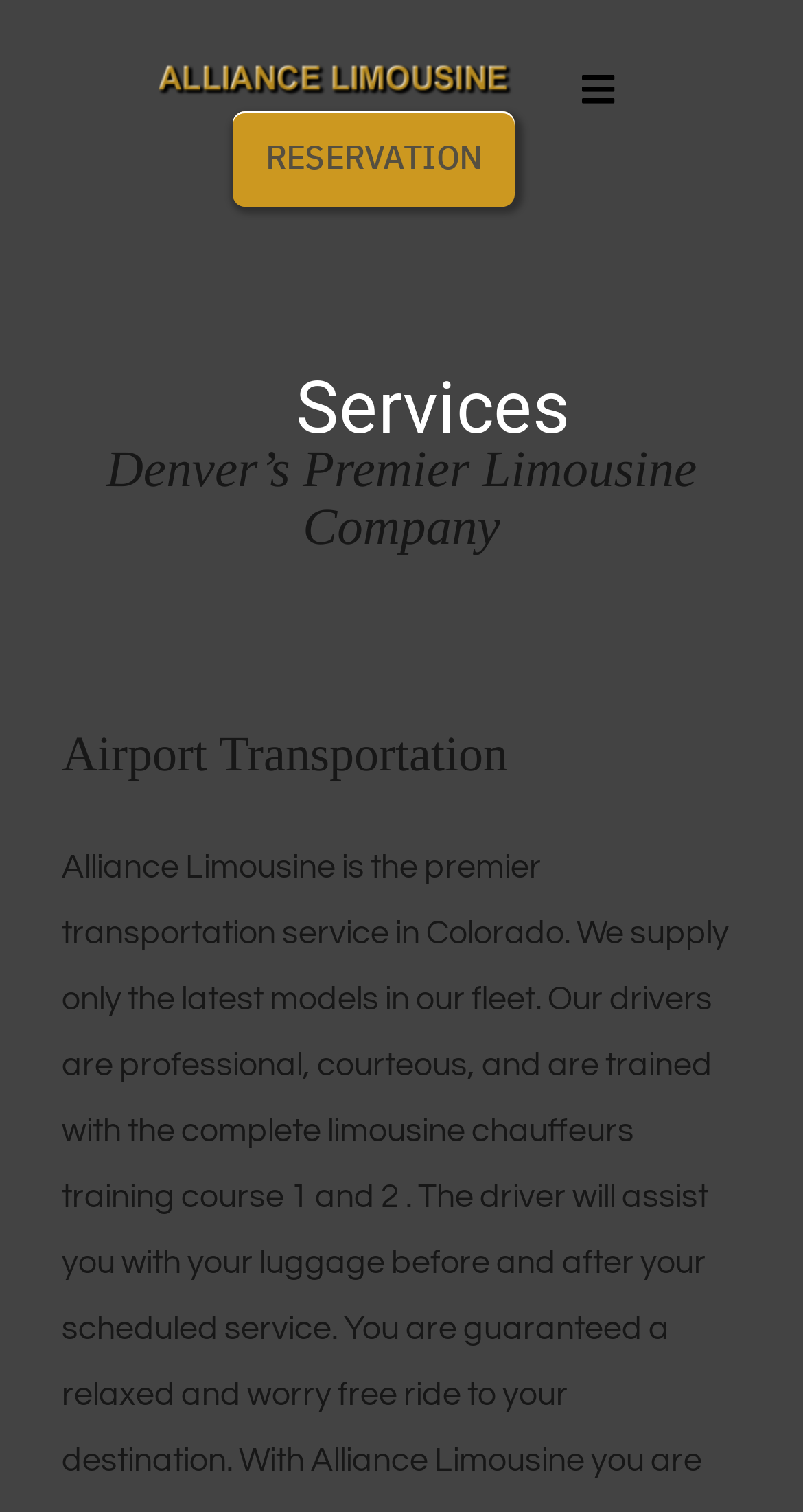Determine the bounding box coordinates for the clickable element to execute this instruction: "Toggle the navigation menu". Provide the coordinates as four float numbers between 0 and 1, i.e., [left, top, right, bottom].

[0.671, 0.03, 0.82, 0.087]